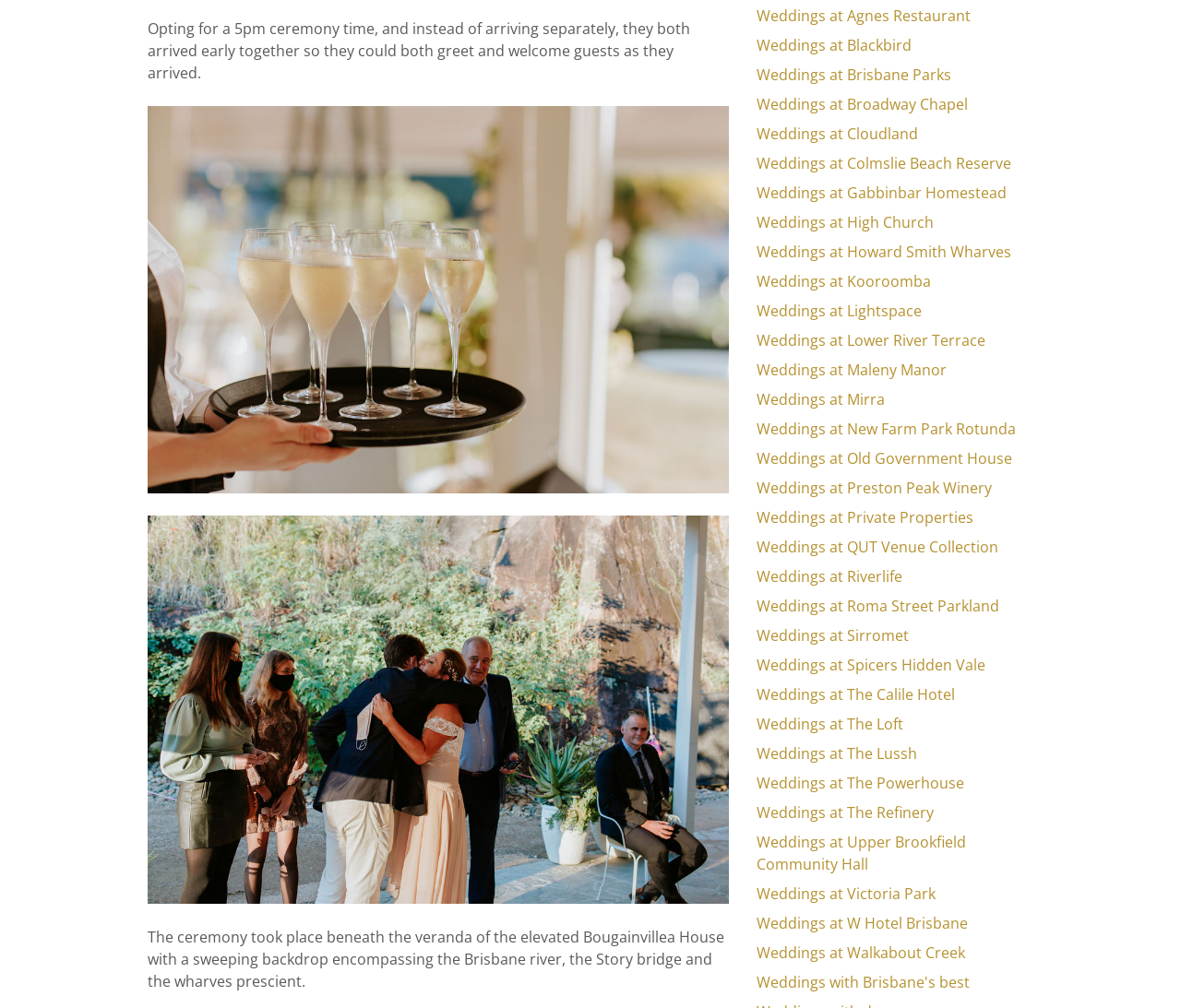Pinpoint the bounding box coordinates of the area that must be clicked to complete this instruction: "Read about the ceremony at Bougainvillea House".

[0.125, 0.919, 0.613, 0.983]